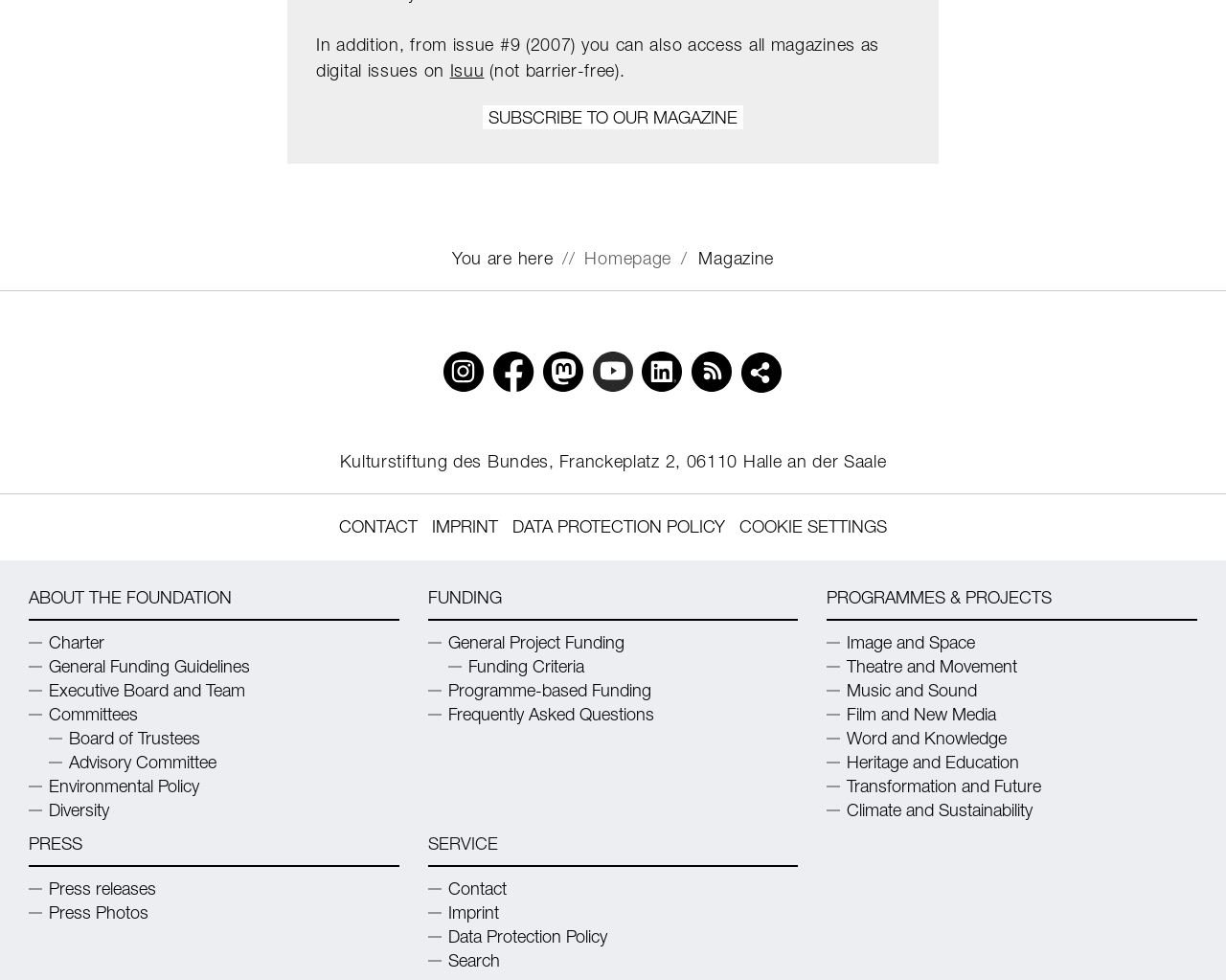Please determine the bounding box coordinates for the element with the description: "Imprint".

[0.349, 0.919, 0.407, 0.944]